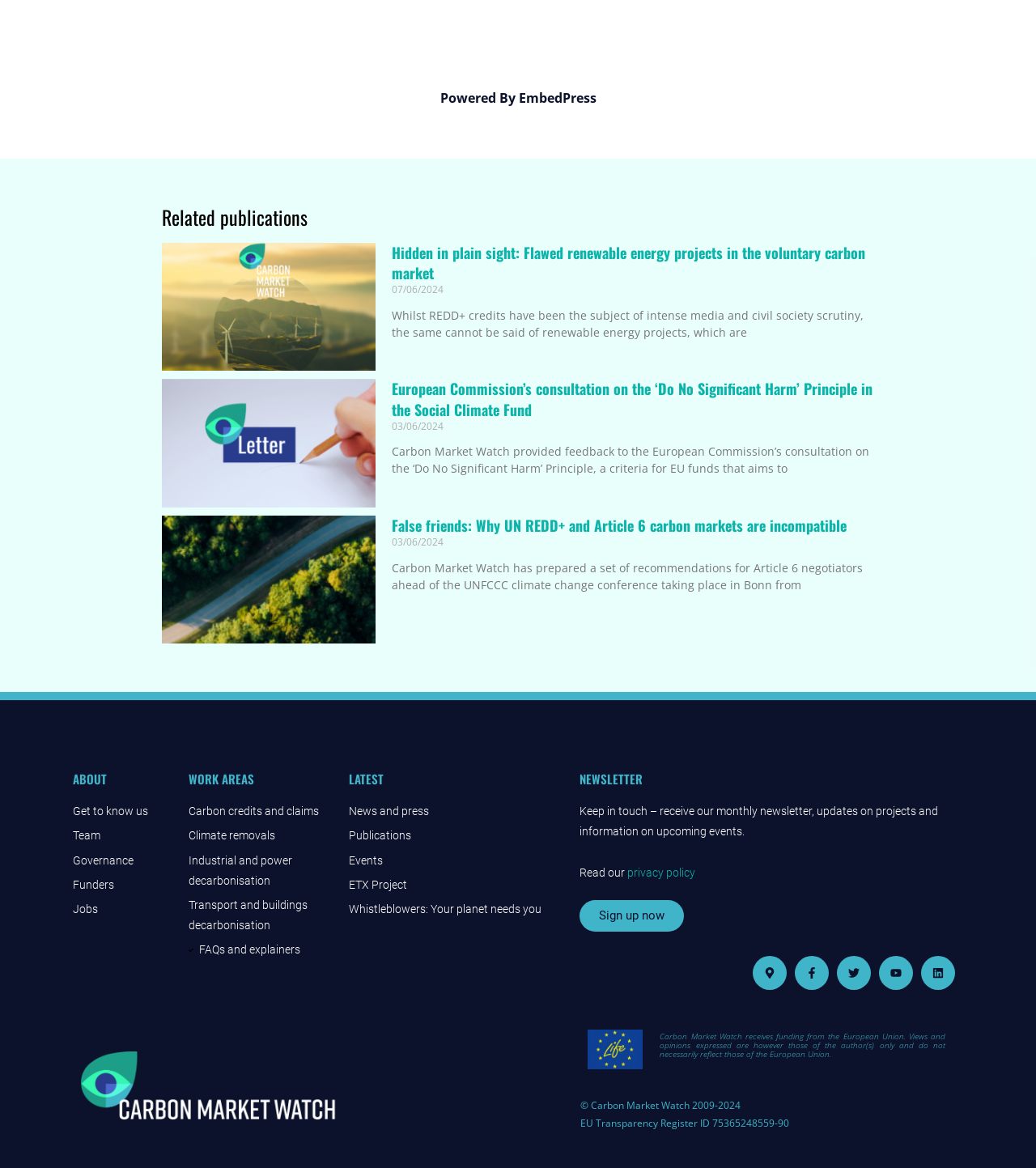Using the description: "Carbon credits and claims", identify the bounding box of the corresponding UI element in the screenshot.

[0.182, 0.686, 0.321, 0.704]